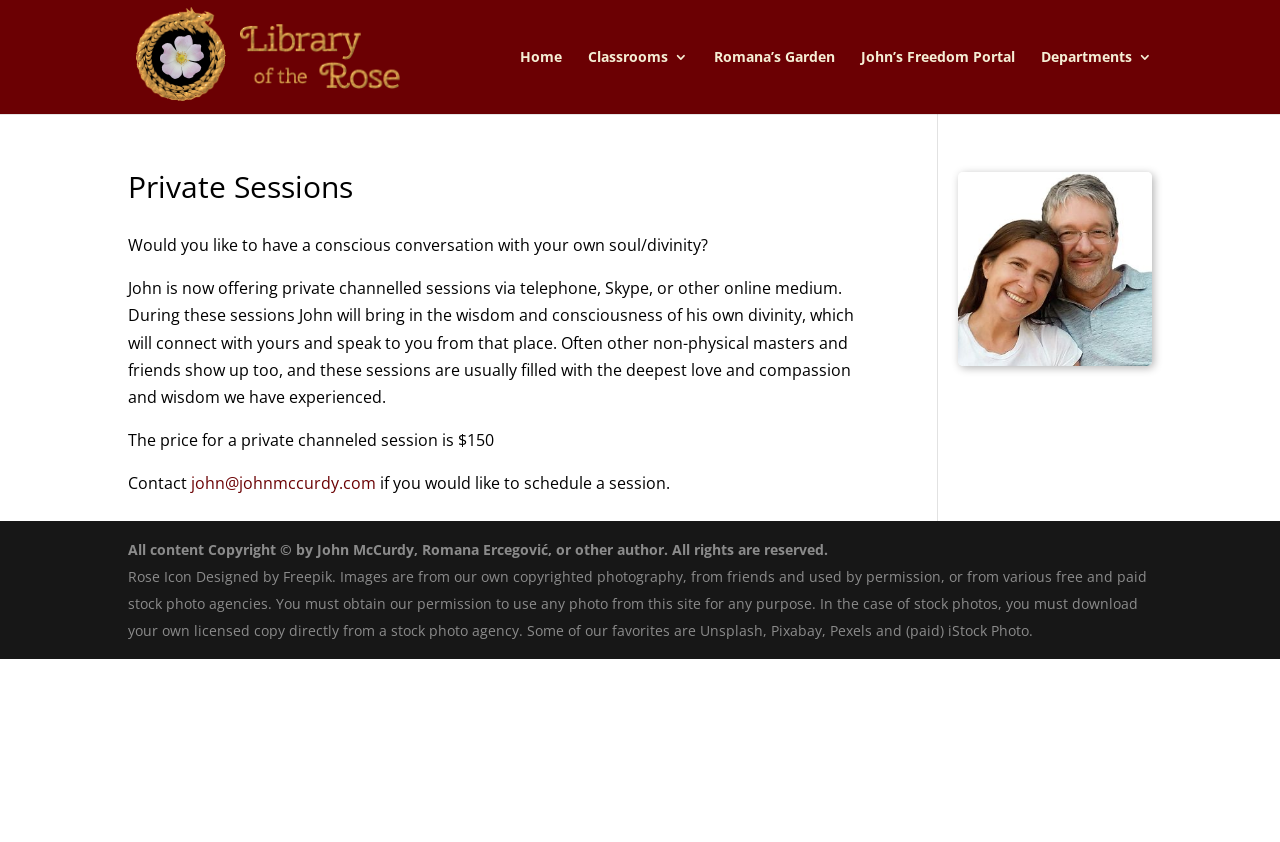Identify the bounding box coordinates for the UI element described as follows: "iStock Photo". Ensure the coordinates are four float numbers between 0 and 1, formatted as [left, top, right, bottom].

[0.741, 0.738, 0.804, 0.76]